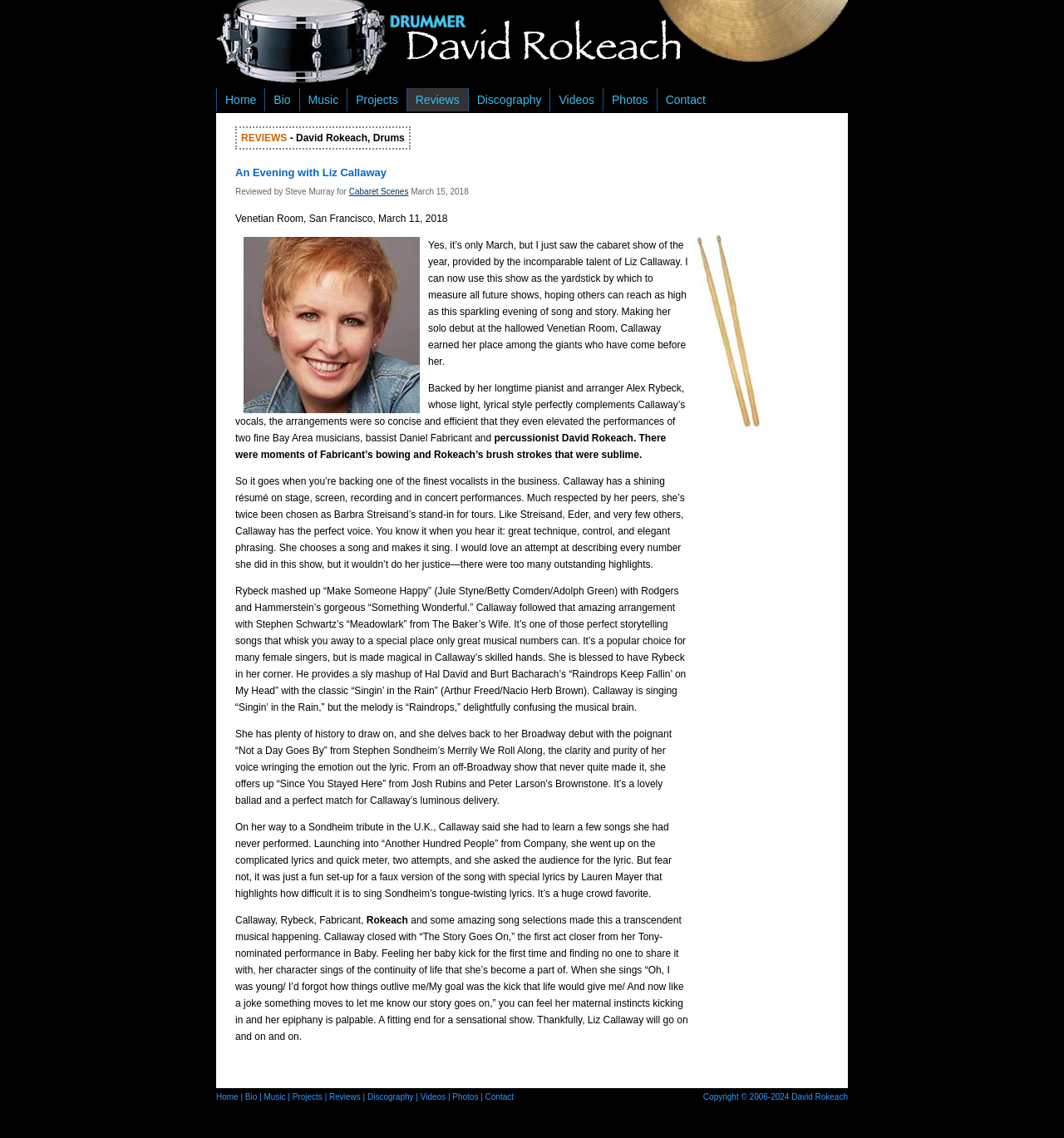What is the name of the song that Liz Callaway closes with?
Kindly offer a detailed explanation using the data available in the image.

According to the review, Liz Callaway closes her show with 'The Story Goes On', the first act closer from her Tony-nominated performance in Baby.